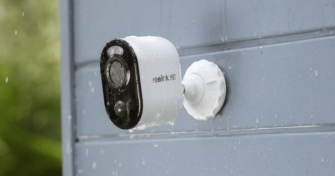Is the camera designed to withstand various weather conditions?
Respond to the question with a single word or phrase according to the image.

Yes